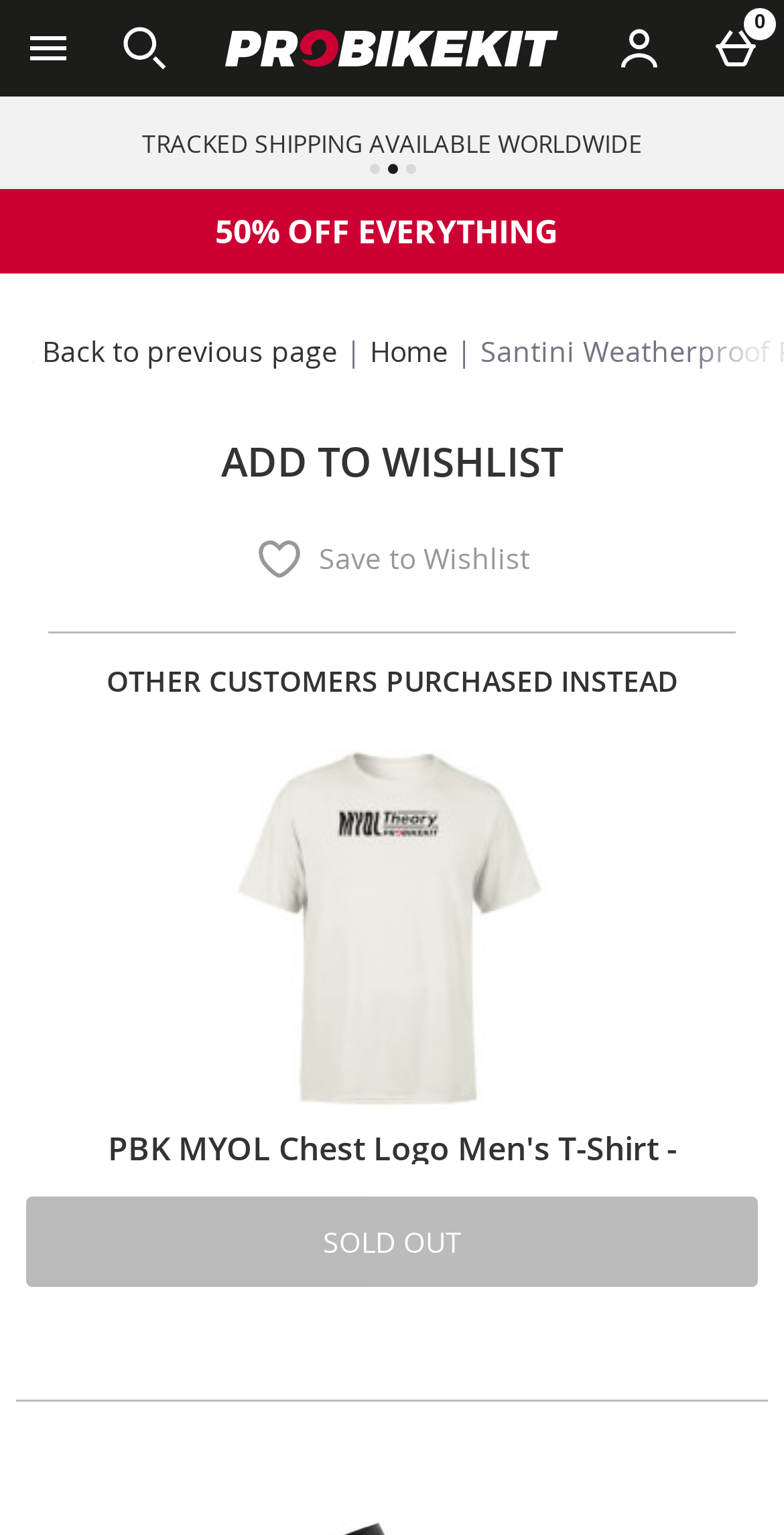Give an extensive and precise description of the webpage.

This webpage is about Santini Weatherproof Performance Overshoes on ProBikeKit Canada. At the top left corner, there is a "Skip to main content" link, followed by an "Open Menu" button with a small icon. Next to it, there is a "Pro Bike Kit (Canada)" link with a logo image. On the top right corner, there are three buttons: "Open search" with a small icon, "Account menu" with an icon, and "Basket Menu" with an icon and a "0" text indicating the number of items in the basket.

Below the top navigation, there is a prominent "50% OFF EVERYTHING" link spanning the entire width of the page. Underneath, there is a "JOIN THE PELOTON" link. The page breadcrumbs navigation is located below, with links to "Back to previous page" and "Home".

The main content area has a heading "ADD TO WISHLIST" with a "Save to Wishlist" button featuring a small icon. Below it, there is a heading "OTHER CUSTOMERS PURCHASED INSTEAD" with a product link "PBK MYOL Chest Logo Men's T-Shirt - Cream" featuring an image of the product. The product link also displays the price "CA$21.99". At the bottom, there is a "SOLD OUT" button, indicating that the product is no longer available.